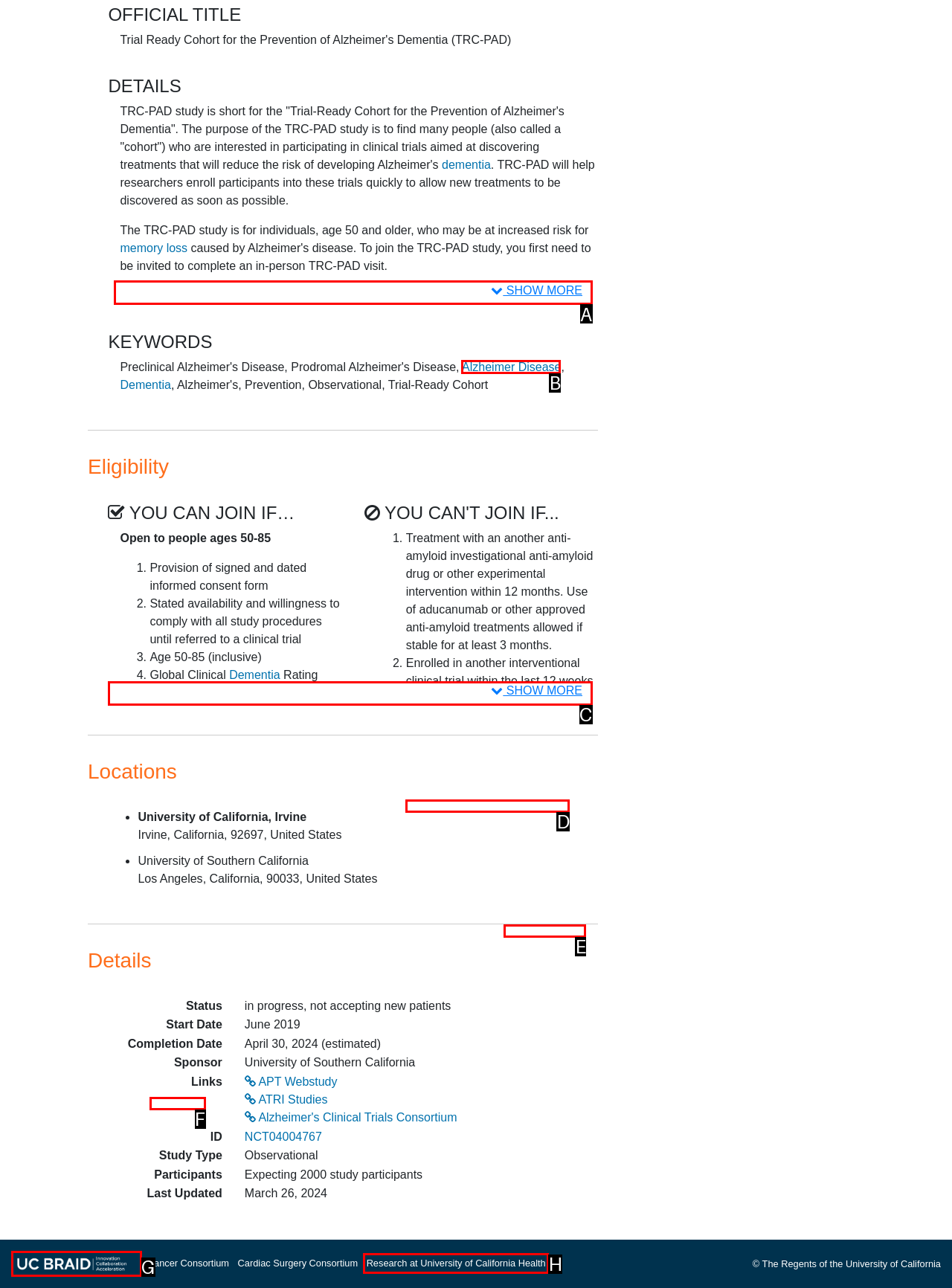Tell me the correct option to click for this task: Go to the WORLD section
Write down the option's letter from the given choices.

None